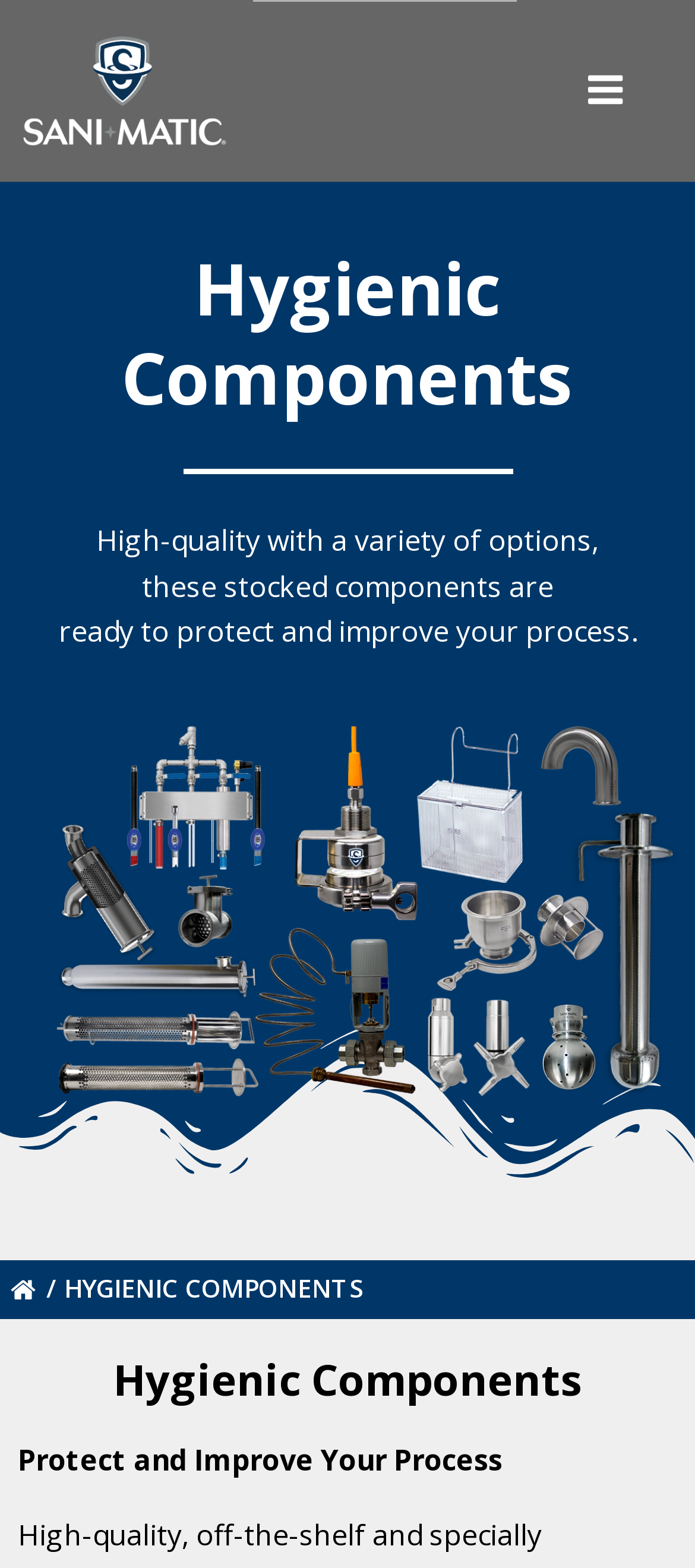What is the purpose of the components?
From the image, respond using a single word or phrase.

Protect and improve process